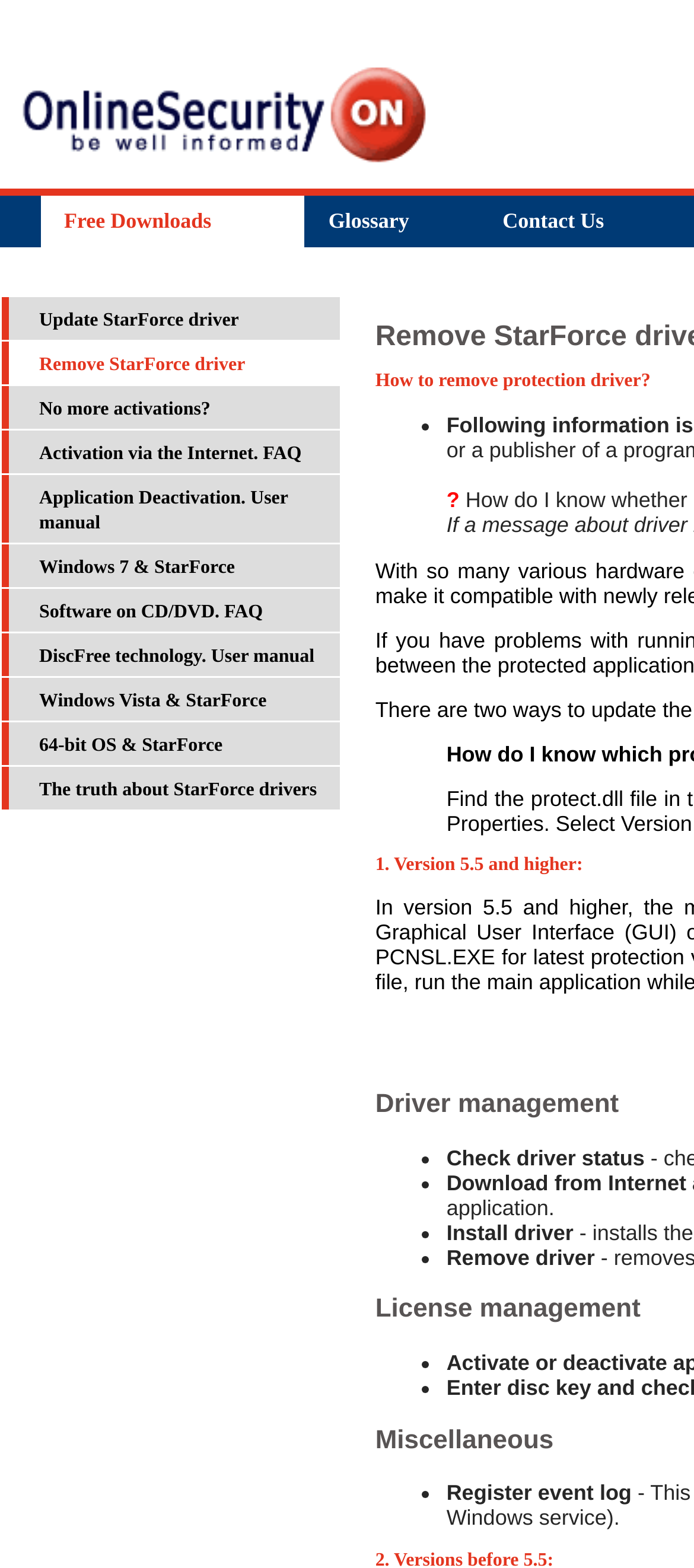Determine the bounding box for the described UI element: "Free Downloads".

[0.092, 0.133, 0.304, 0.149]